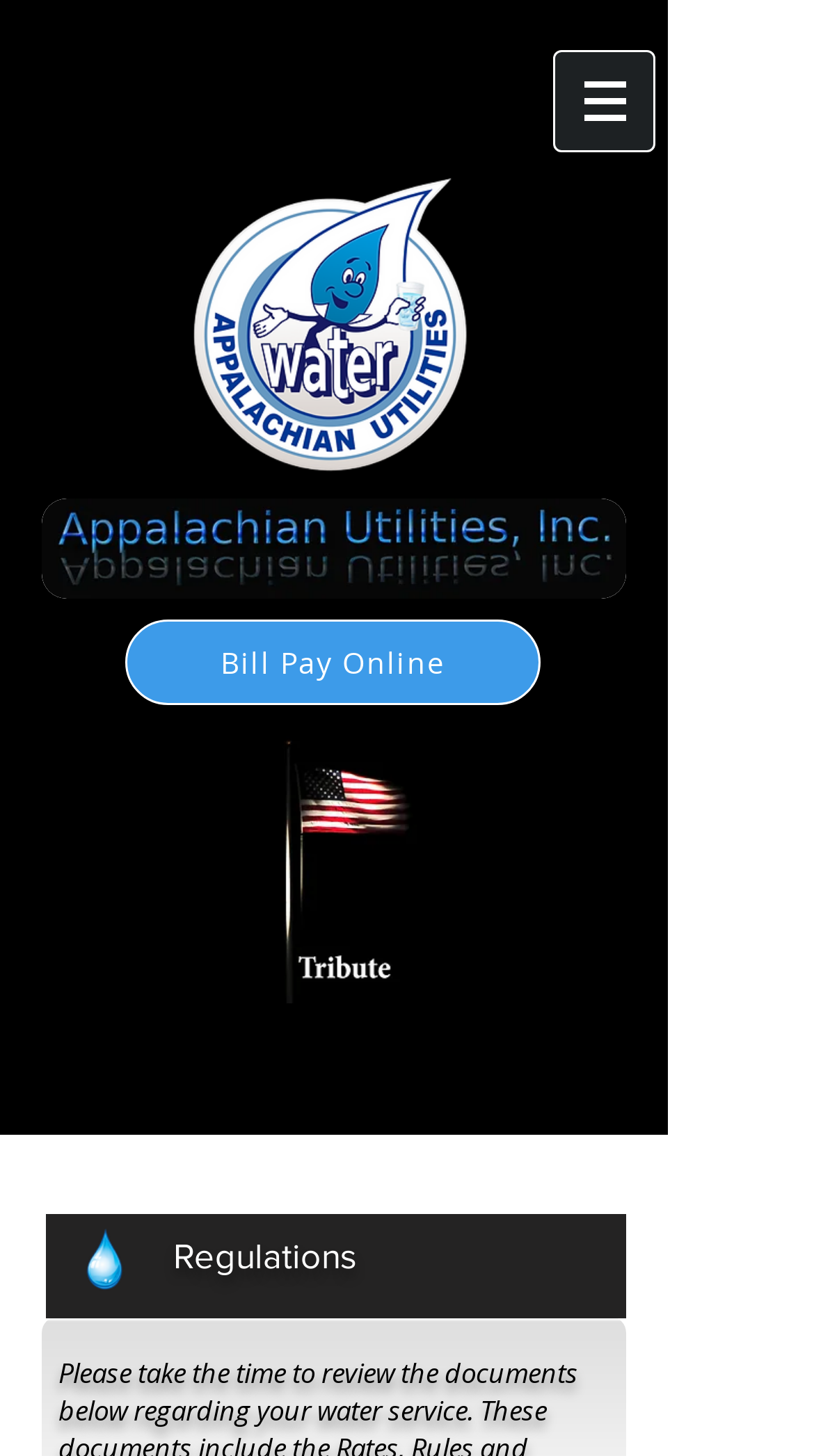Respond to the question with just a single word or phrase: 
What type of content is available on the 'Site' navigation menu?

Menu